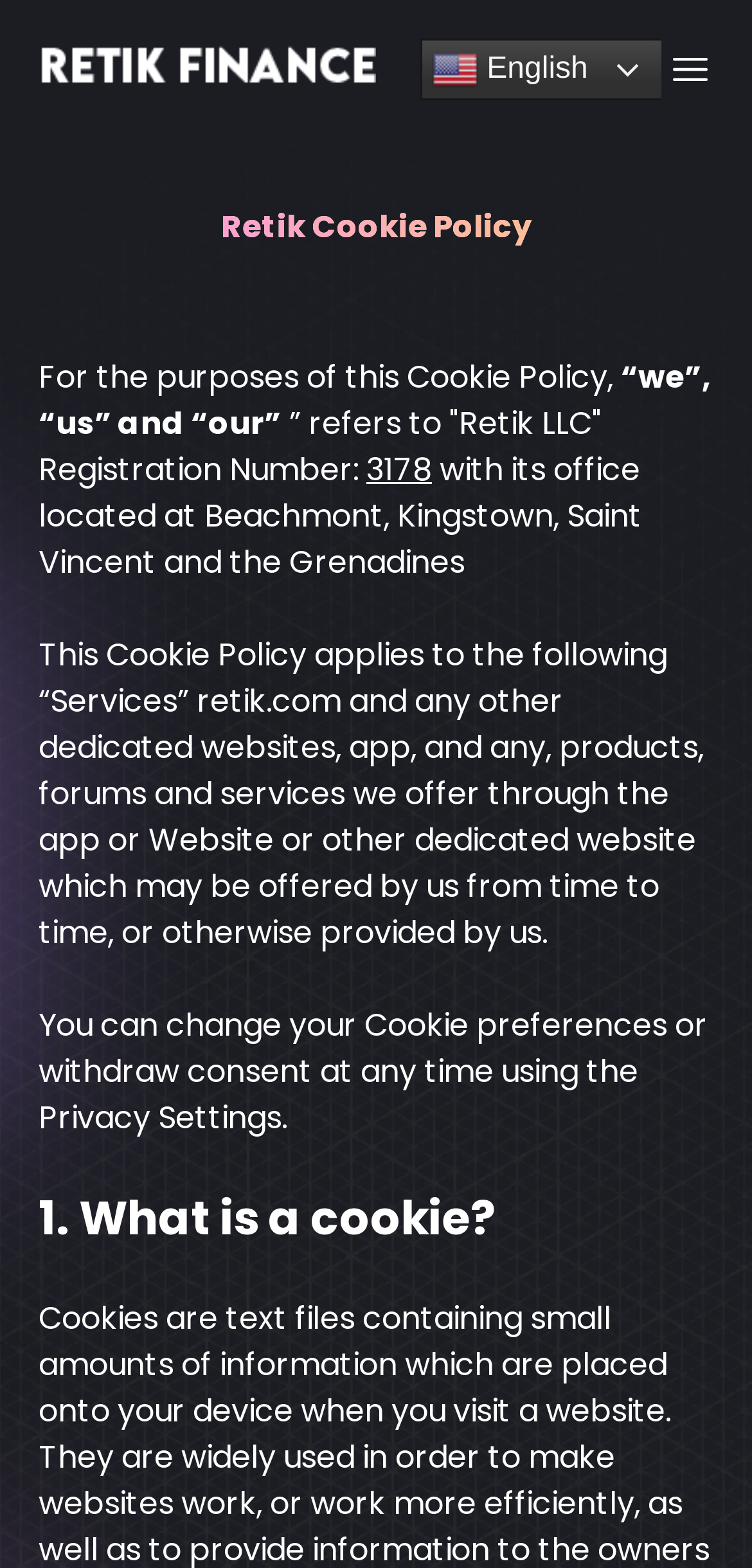What is the purpose of the Cookie Policy?
Could you answer the question with a detailed and thorough explanation?

I inferred the purpose of the Cookie Policy by reading the StaticText elements, which explain the usage of cookies and how they apply to the services offered by Retik LLC